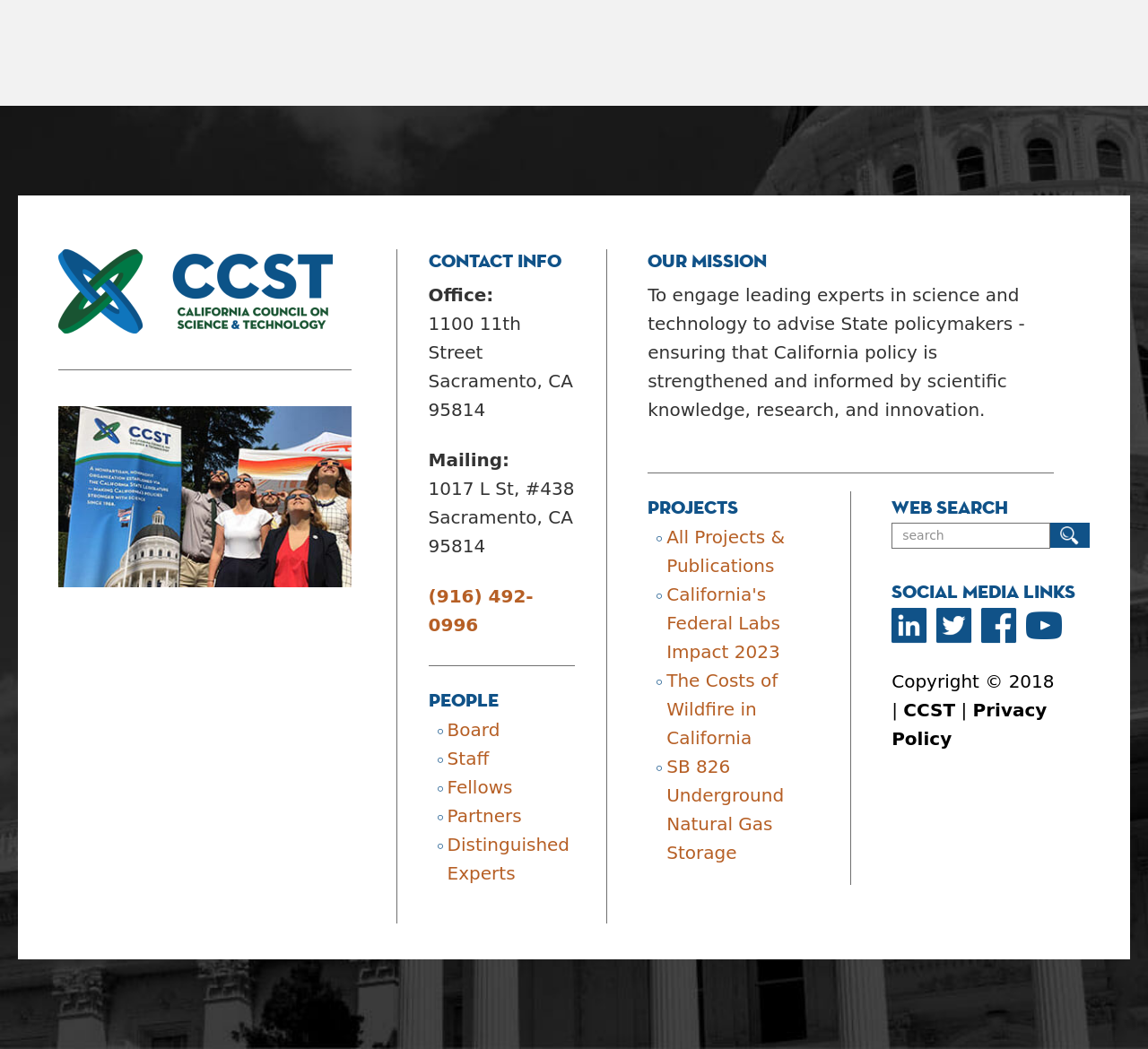Please identify the bounding box coordinates of the element's region that should be clicked to execute the following instruction: "Visit CCST on LinkedIn". The bounding box coordinates must be four float numbers between 0 and 1, i.e., [left, top, right, bottom].

[0.777, 0.579, 0.808, 0.613]